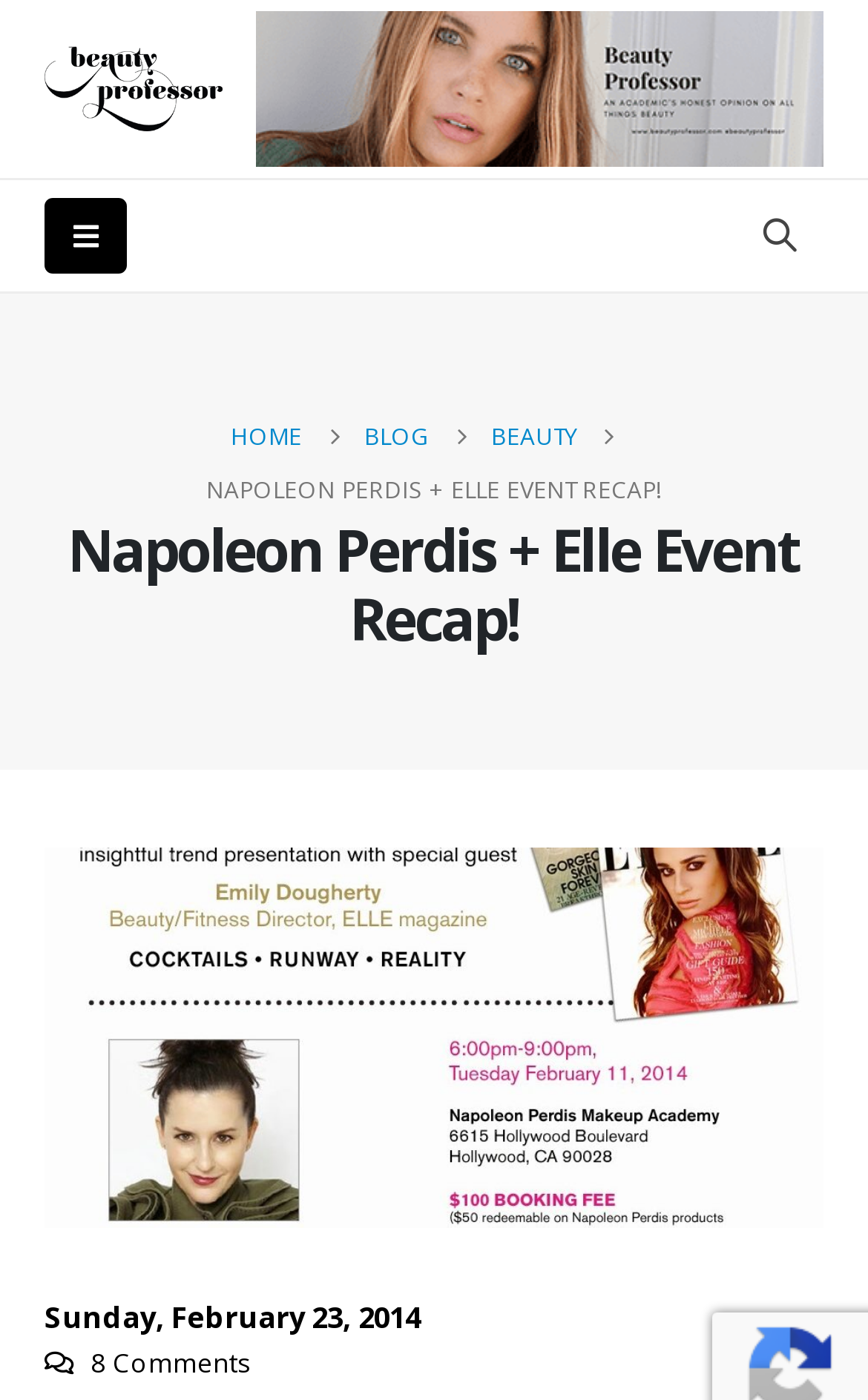What is the logo on the top right?
From the screenshot, supply a one-word or short-phrase answer.

Beauty Professor Logo